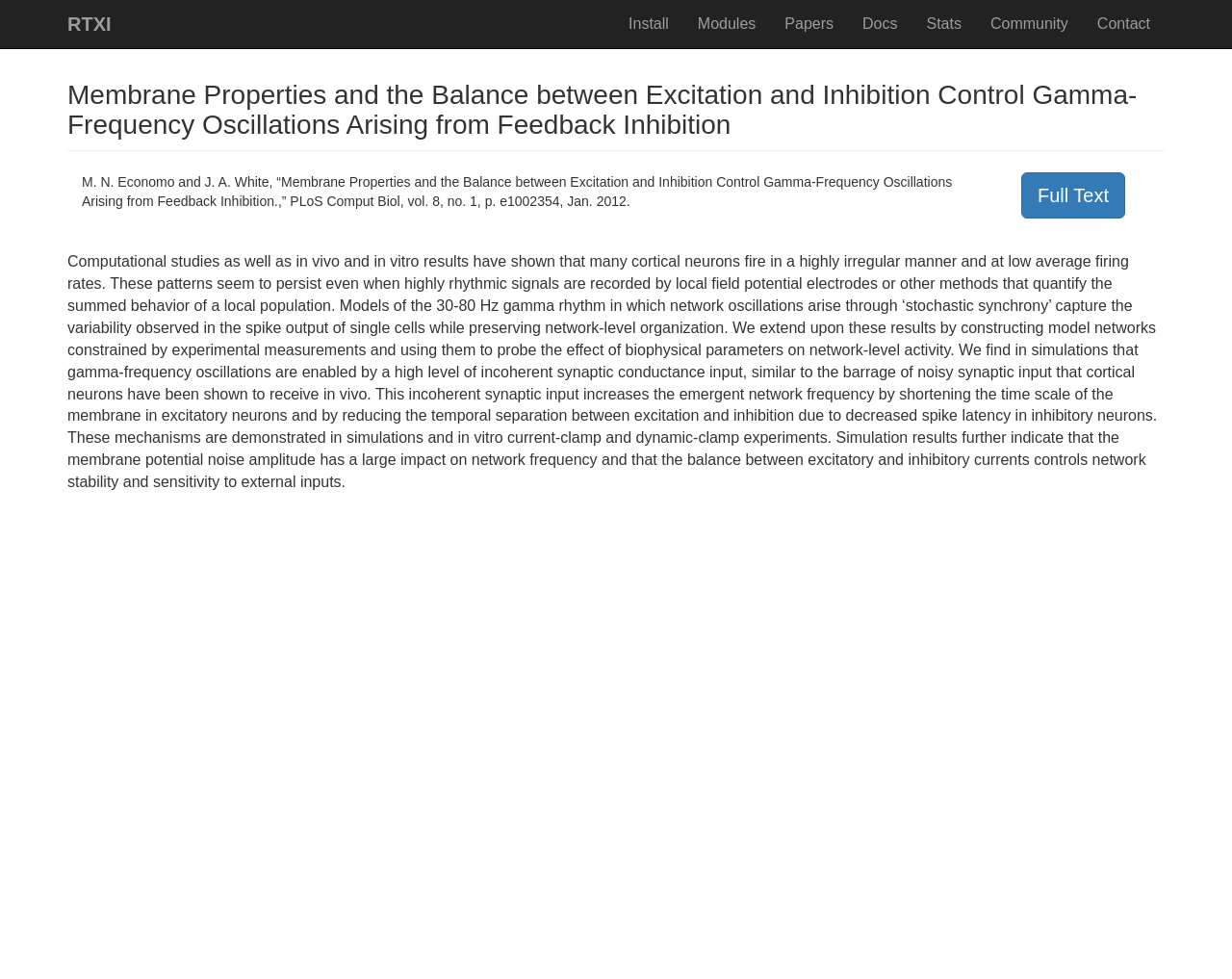Please find the bounding box coordinates of the clickable region needed to complete the following instruction: "Go to the Modules page". The bounding box coordinates must consist of four float numbers between 0 and 1, i.e., [left, top, right, bottom].

[0.555, 0.0, 0.625, 0.049]